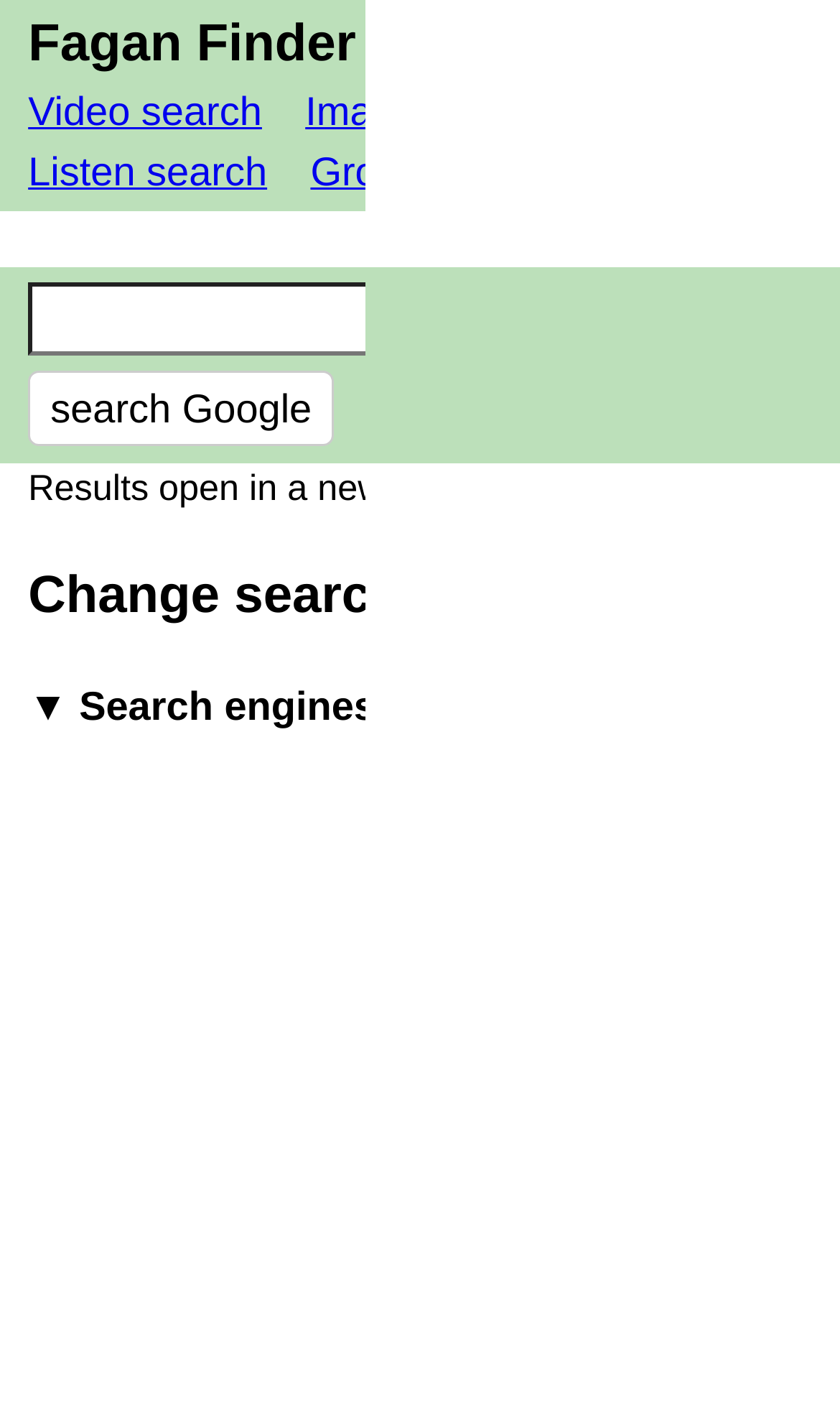Determine the bounding box coordinates for the element that should be clicked to follow this instruction: "Go to video search". The coordinates should be given as four float numbers between 0 and 1, in the format [left, top, right, bottom].

[0.033, 0.063, 0.312, 0.095]